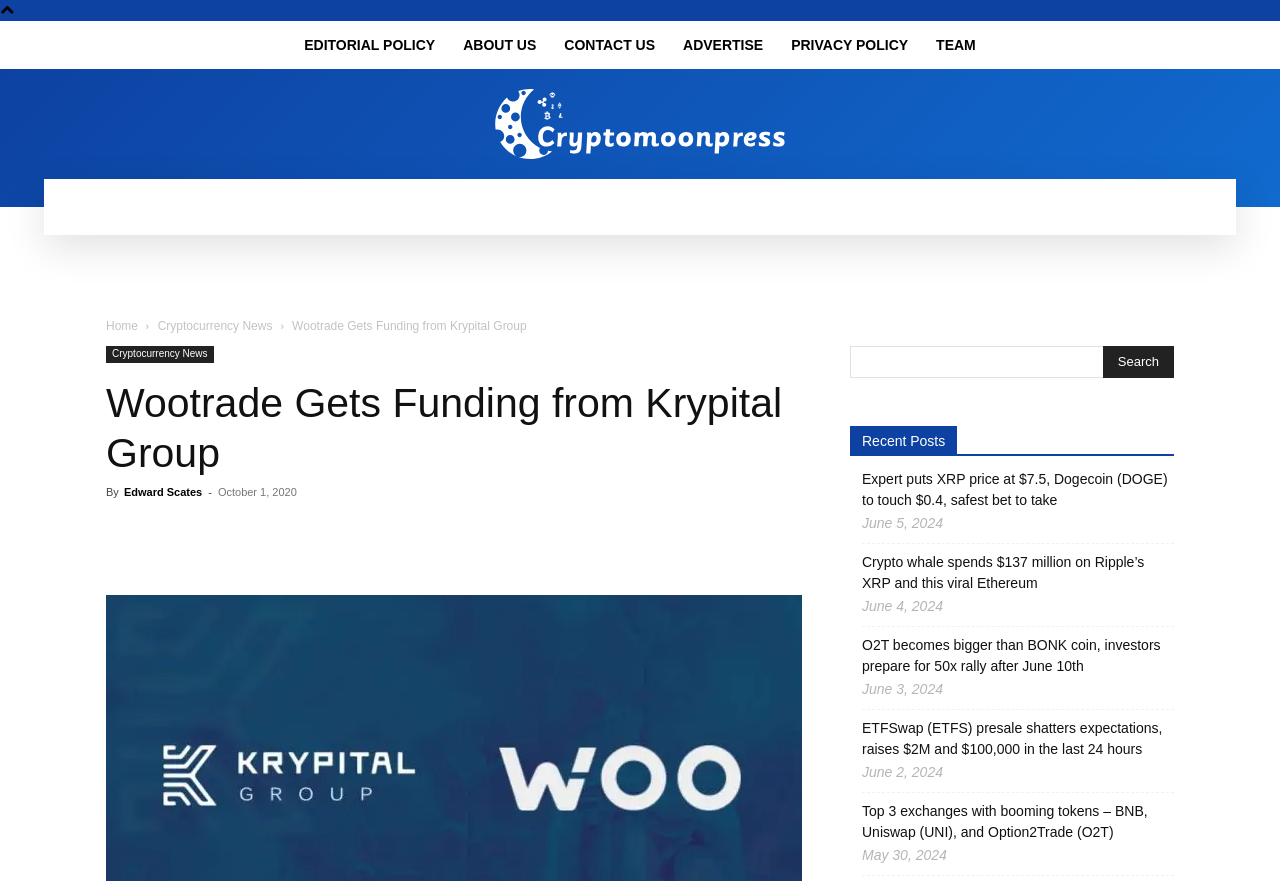Identify the bounding box coordinates necessary to click and complete the given instruction: "Click on the 'EDITORIAL POLICY' link".

[0.227, 0.024, 0.351, 0.078]